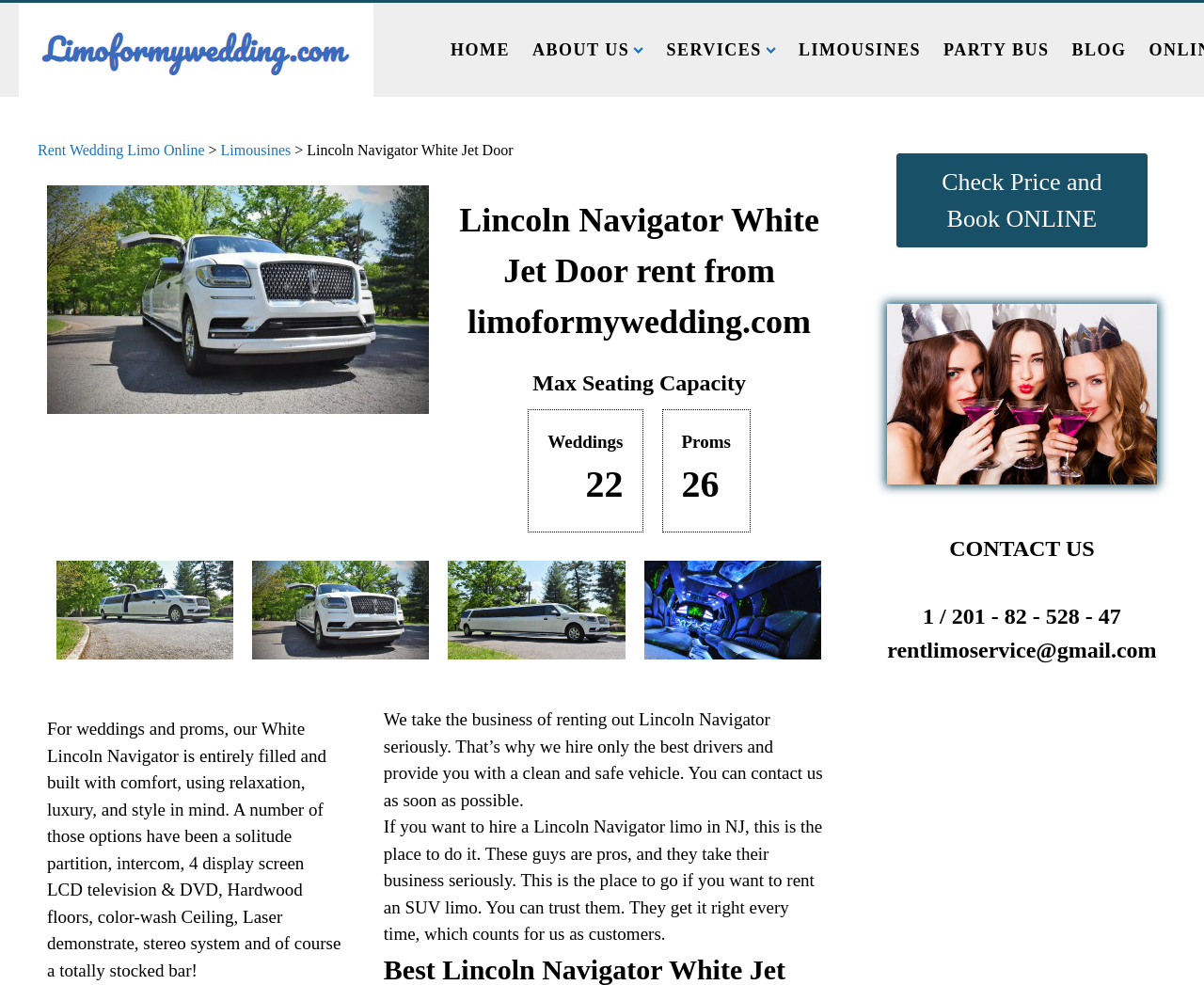What is the purpose of the White Lincoln Navigator?
Look at the image and answer the question with a single word or phrase.

Weddings and proms